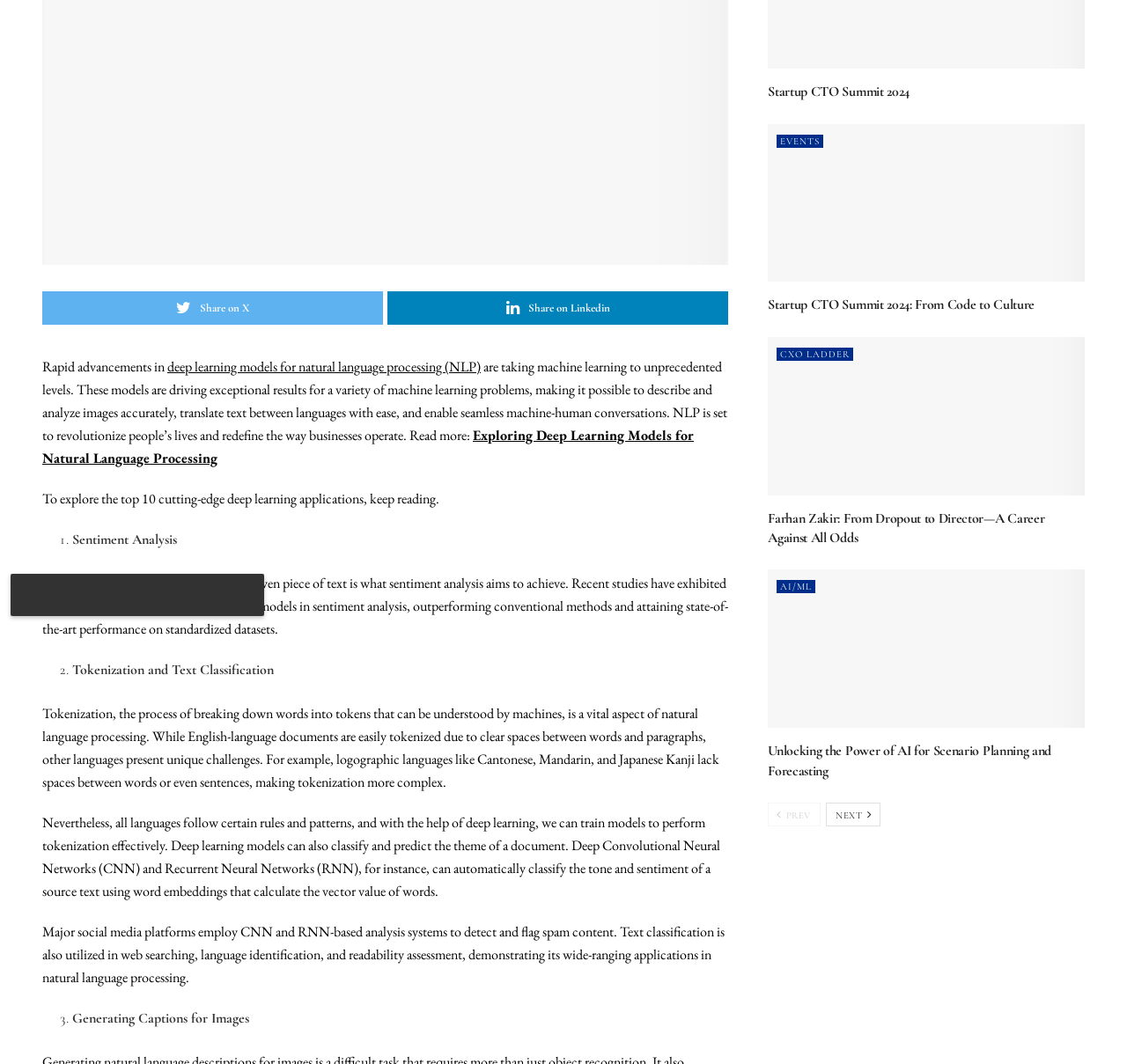Provide the bounding box coordinates of the HTML element this sentence describes: "Share on X". The bounding box coordinates consist of four float numbers between 0 and 1, i.e., [left, top, right, bottom].

[0.038, 0.274, 0.34, 0.305]